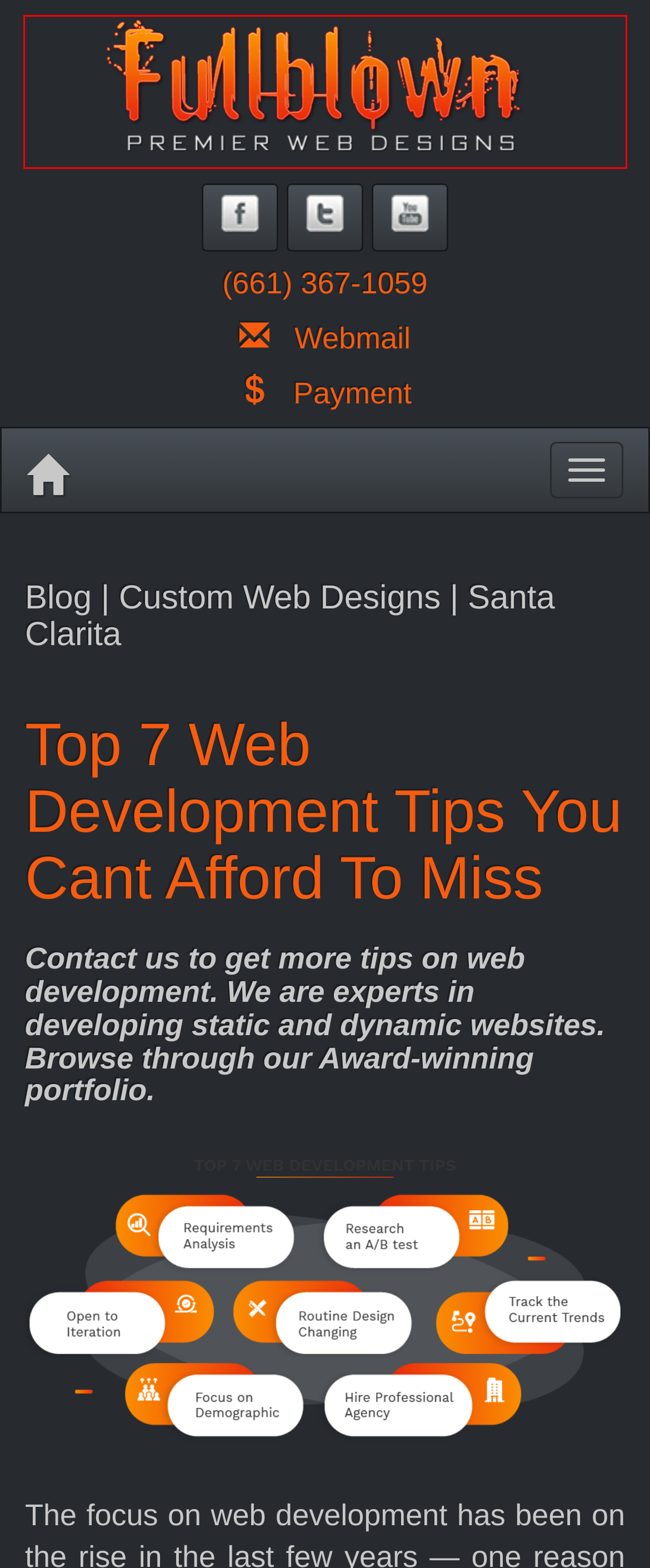Given a screenshot of a webpage with a red rectangle bounding box around a UI element, select the best matching webpage description for the new webpage that appears after clicking the highlighted element. The candidate descriptions are:
A. Certified Expert ColdFusion Web Design Santa Clarita | Fullblown.com
B. How to Build a Great Website - The Elements of a Great Website | Fullblown.com
C. Sitemap | Full Blown Studio
D. Make a Payment to Full Blown Web Design | Premier Web Designs
E. Website Development Santa Clarita | Full Blown Studio
F. Audio Recording & Voice Recording Services | Fullblown.com
G. Premier Custom Web Designs Santa Clarita | Full Blown Studio
H. Custom E-Commerce Web Designs Santa Clarita | Fullblown.com

E